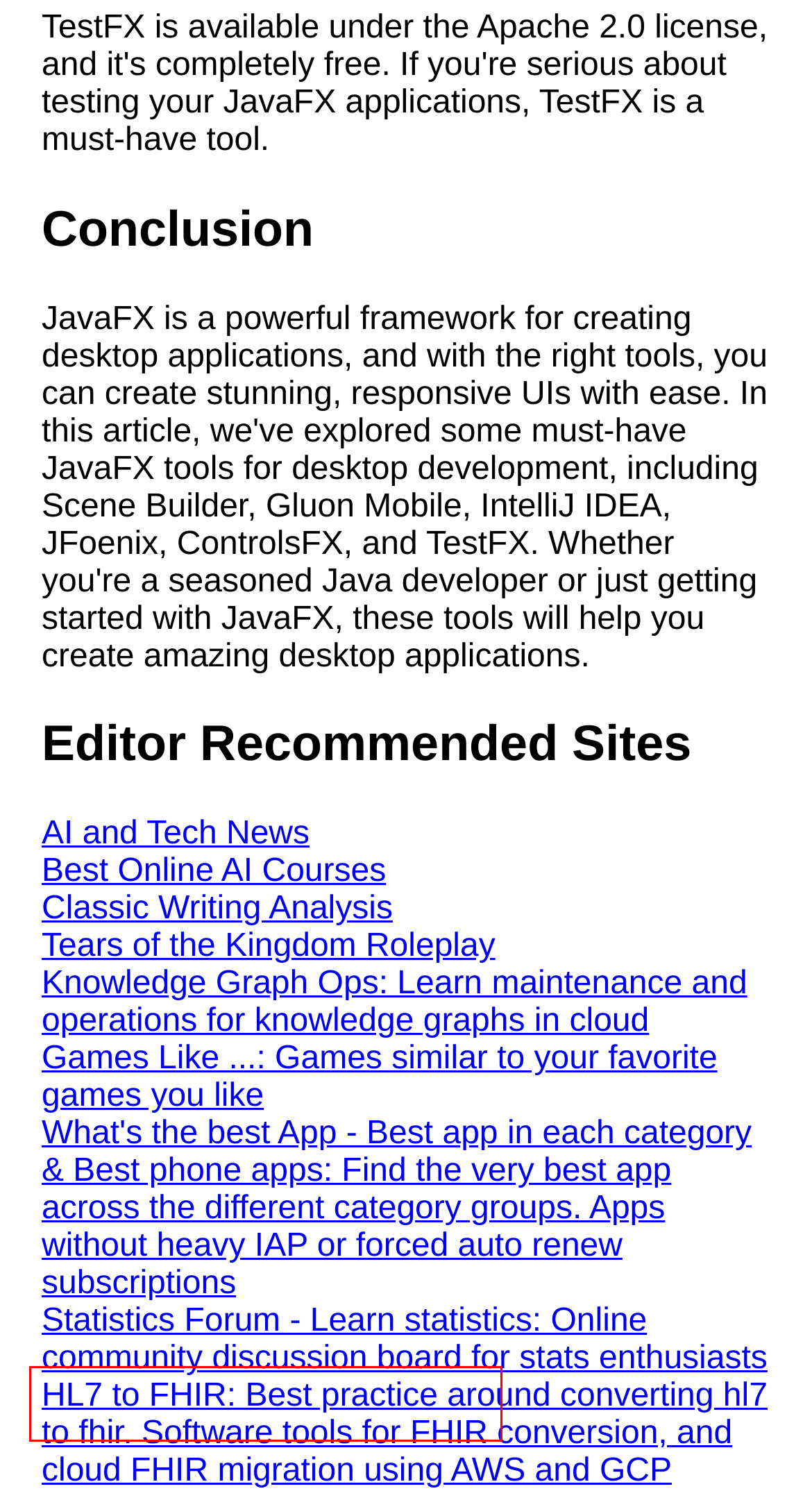You have a screenshot of a webpage with a red bounding box highlighting a UI element. Your task is to select the best webpage description that corresponds to the new webpage after clicking the element. Here are the descriptions:
A. Famous Literature, Poems and Stories: Analysis, Explanation, Interpretation, Meaning
B. Statistics Forum - Learn statistics
C. Knowledge Graph Ops
D. Best Online Courses - OCW online free university & Free College Courses
E. Games Like ...
F. HL7 to FHIR
G. Play Songs by Ear
H. Viral news today

G